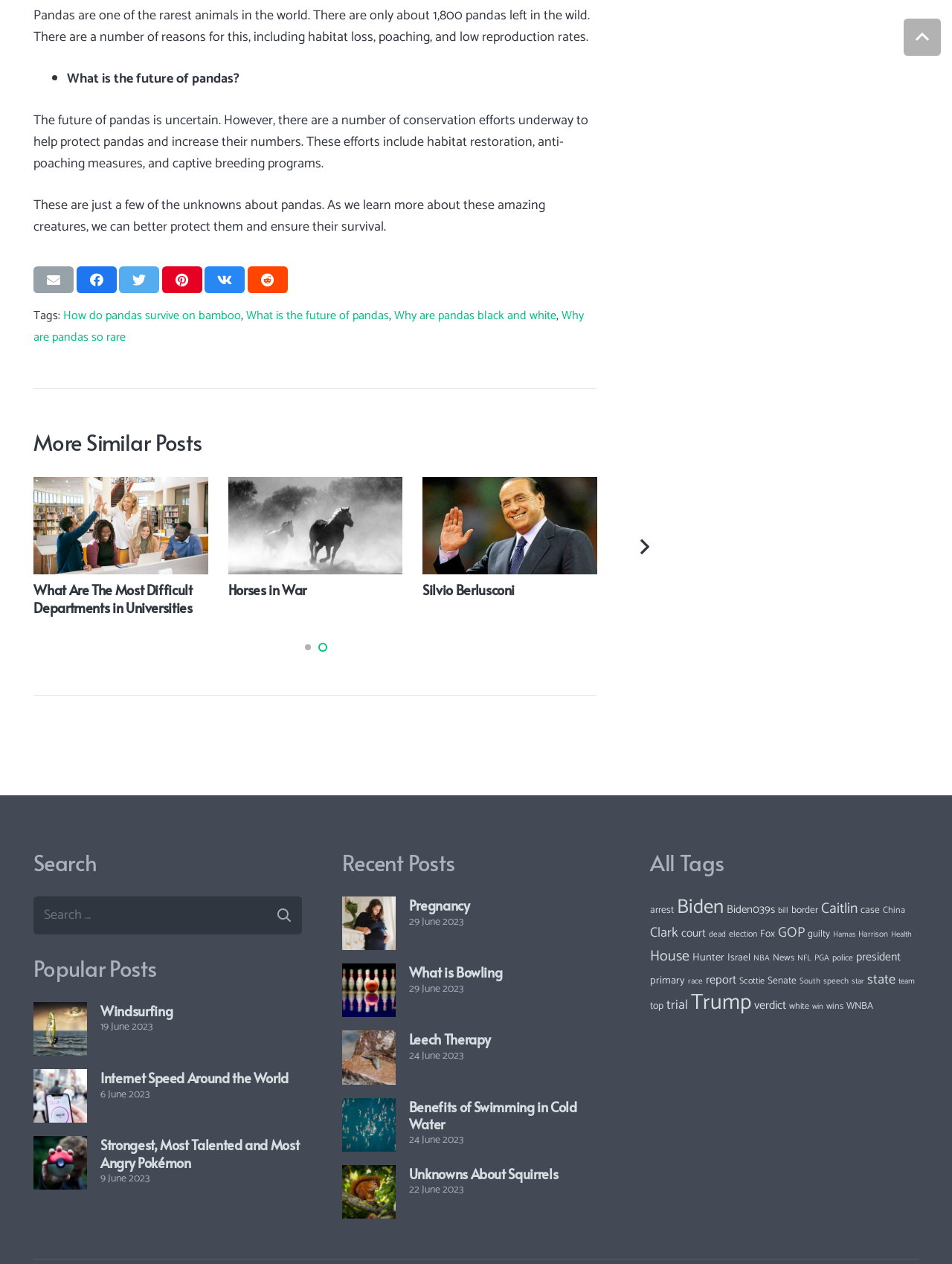Indicate the bounding box coordinates of the element that must be clicked to execute the instruction: "Search for:". The coordinates should be given as four float numbers between 0 and 1, i.e., [left, top, right, bottom].

[0.035, 0.709, 0.317, 0.739]